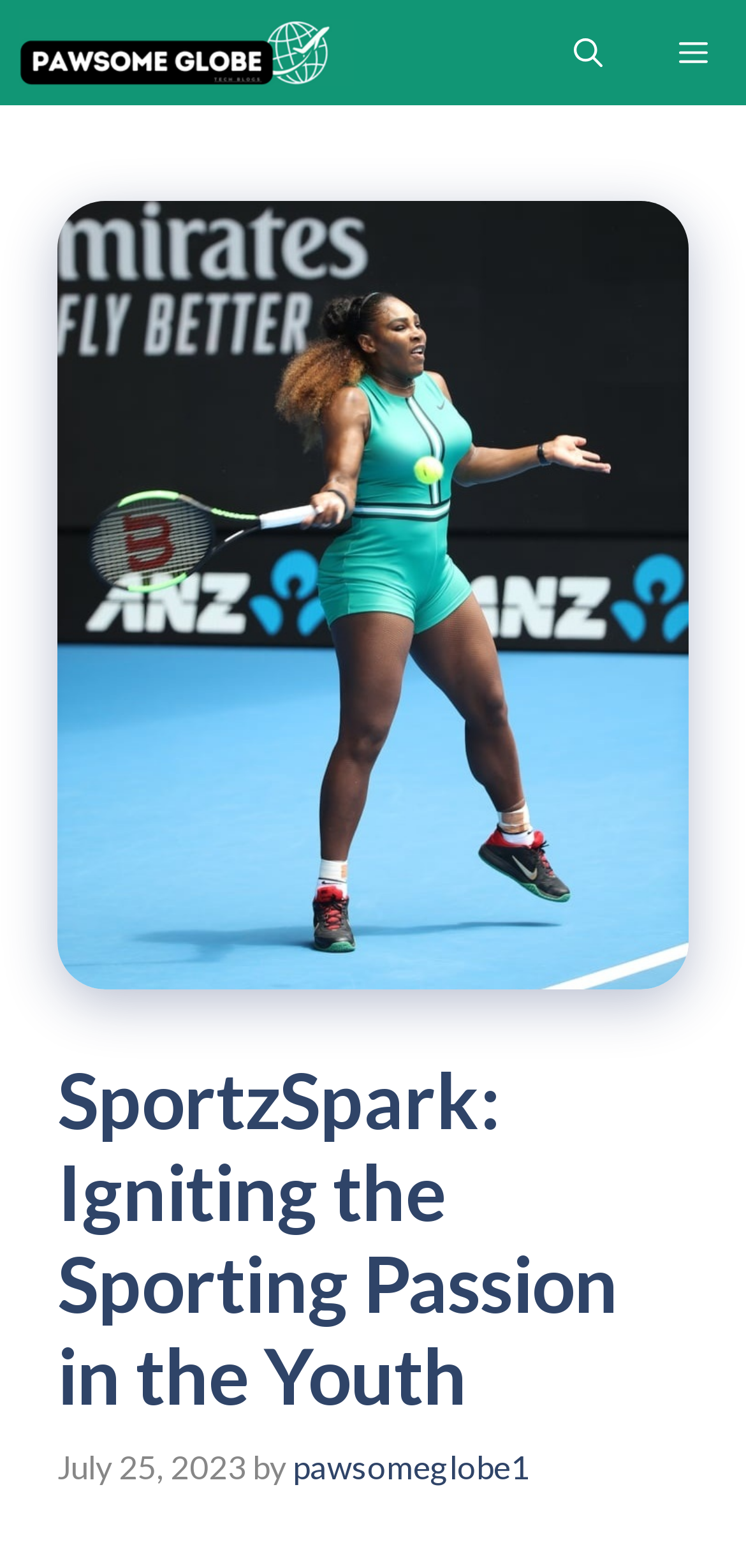Please respond to the question with a concise word or phrase:
What is the name of the website?

SportzSpark